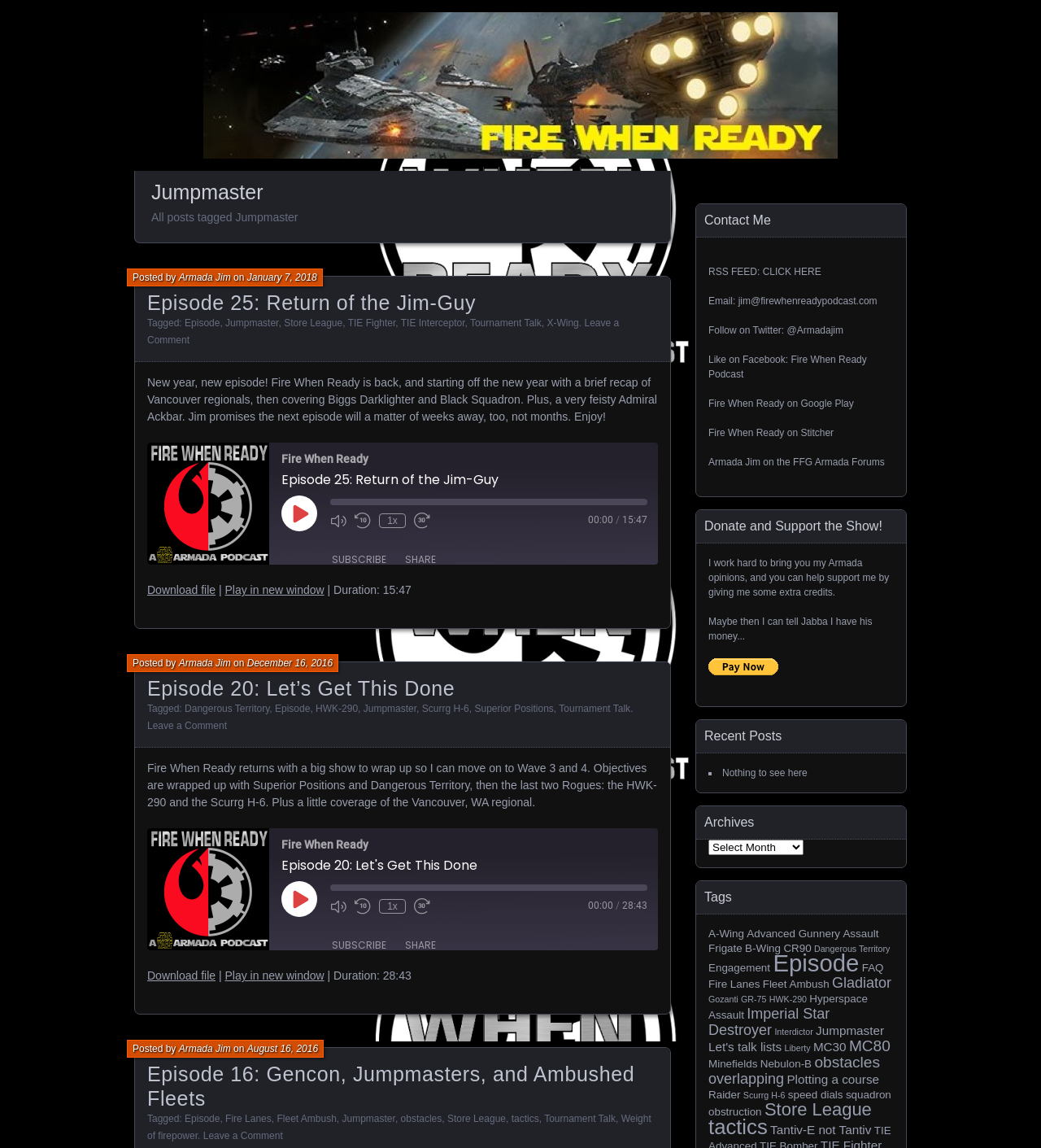Please determine the bounding box coordinates of the element to click on in order to accomplish the following task: "Leave a Comment". Ensure the coordinates are four float numbers ranging from 0 to 1, i.e., [left, top, right, bottom].

[0.141, 0.627, 0.218, 0.637]